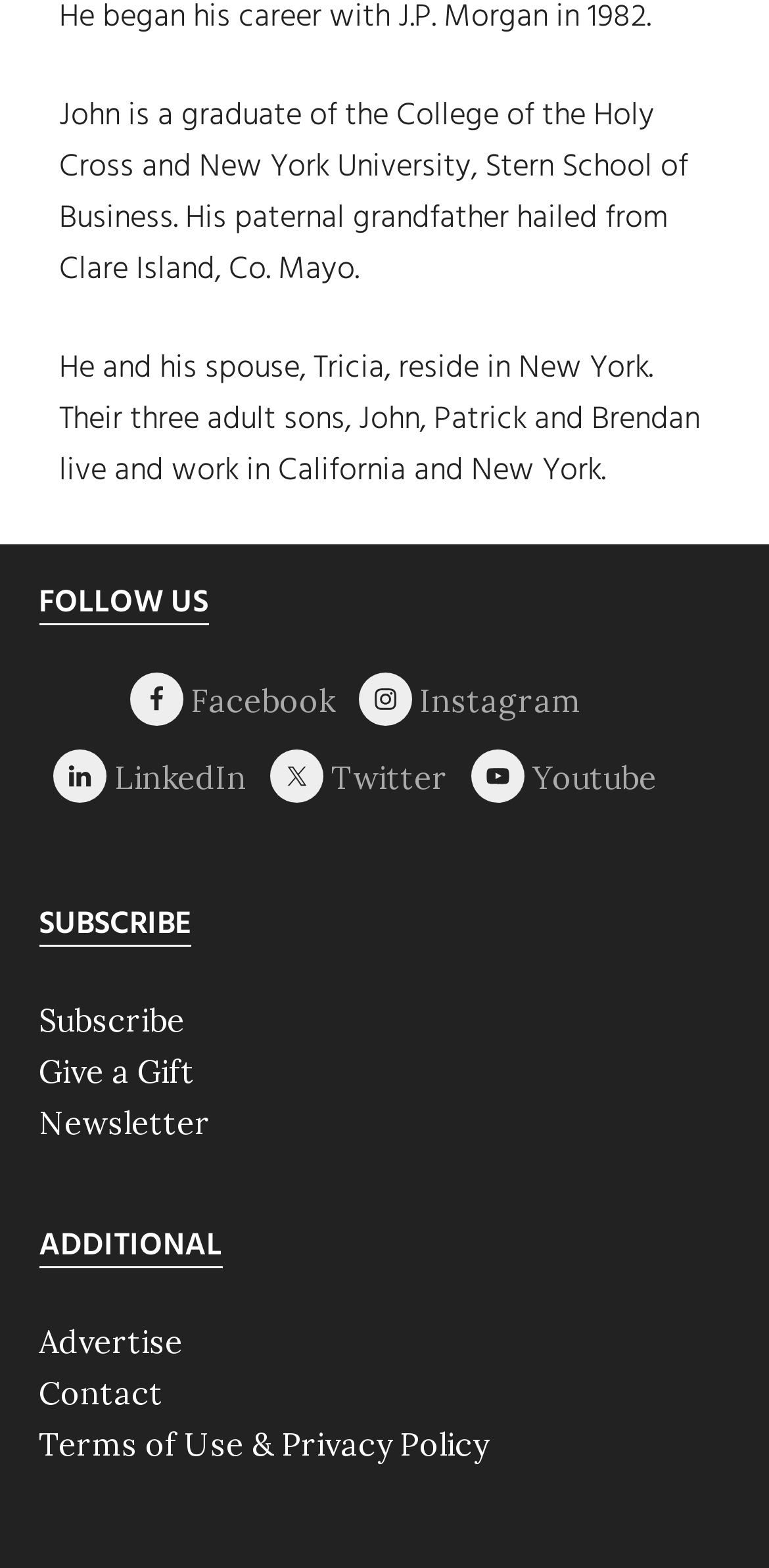What is the last link in the 'ADDITIONAL' section?
Refer to the image and respond with a one-word or short-phrase answer.

Terms of Use & Privacy Policy